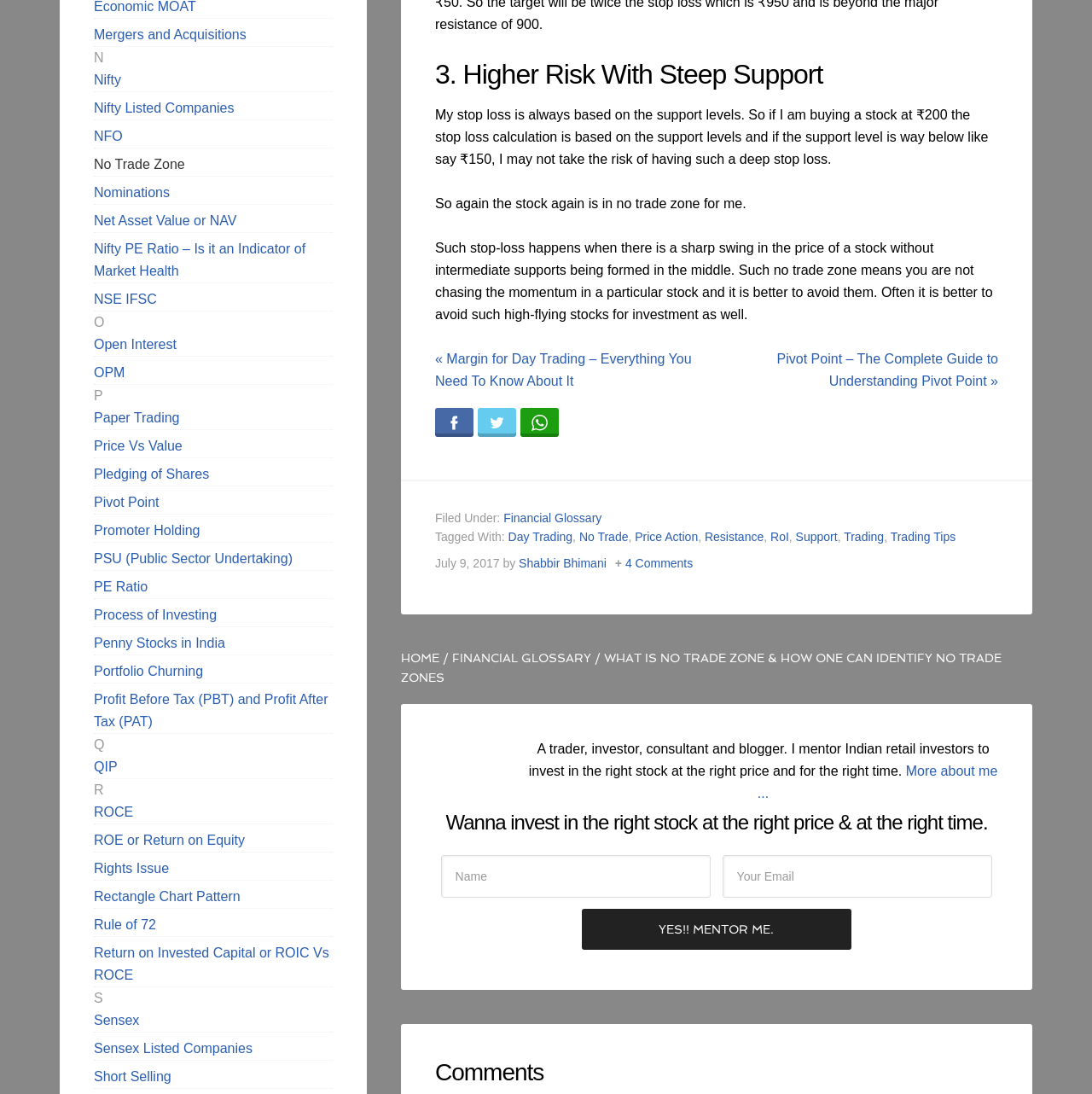Locate the bounding box coordinates of the element I should click to achieve the following instruction: "Click on the 'Yes!! Mentor Me.' button".

[0.532, 0.831, 0.78, 0.868]